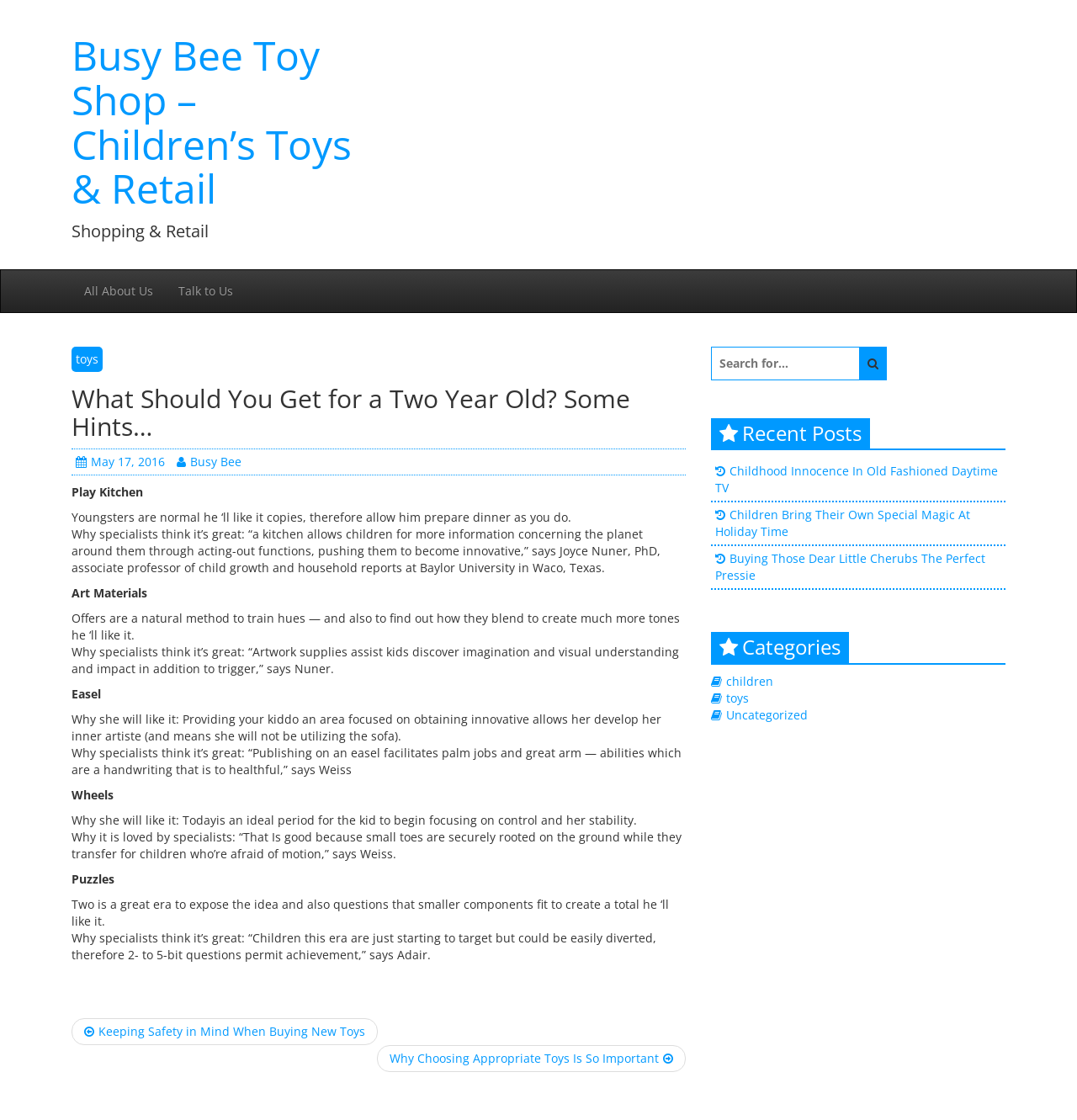Determine the bounding box coordinates of the area to click in order to meet this instruction: "Click on the link to talk to us".

[0.154, 0.241, 0.228, 0.279]